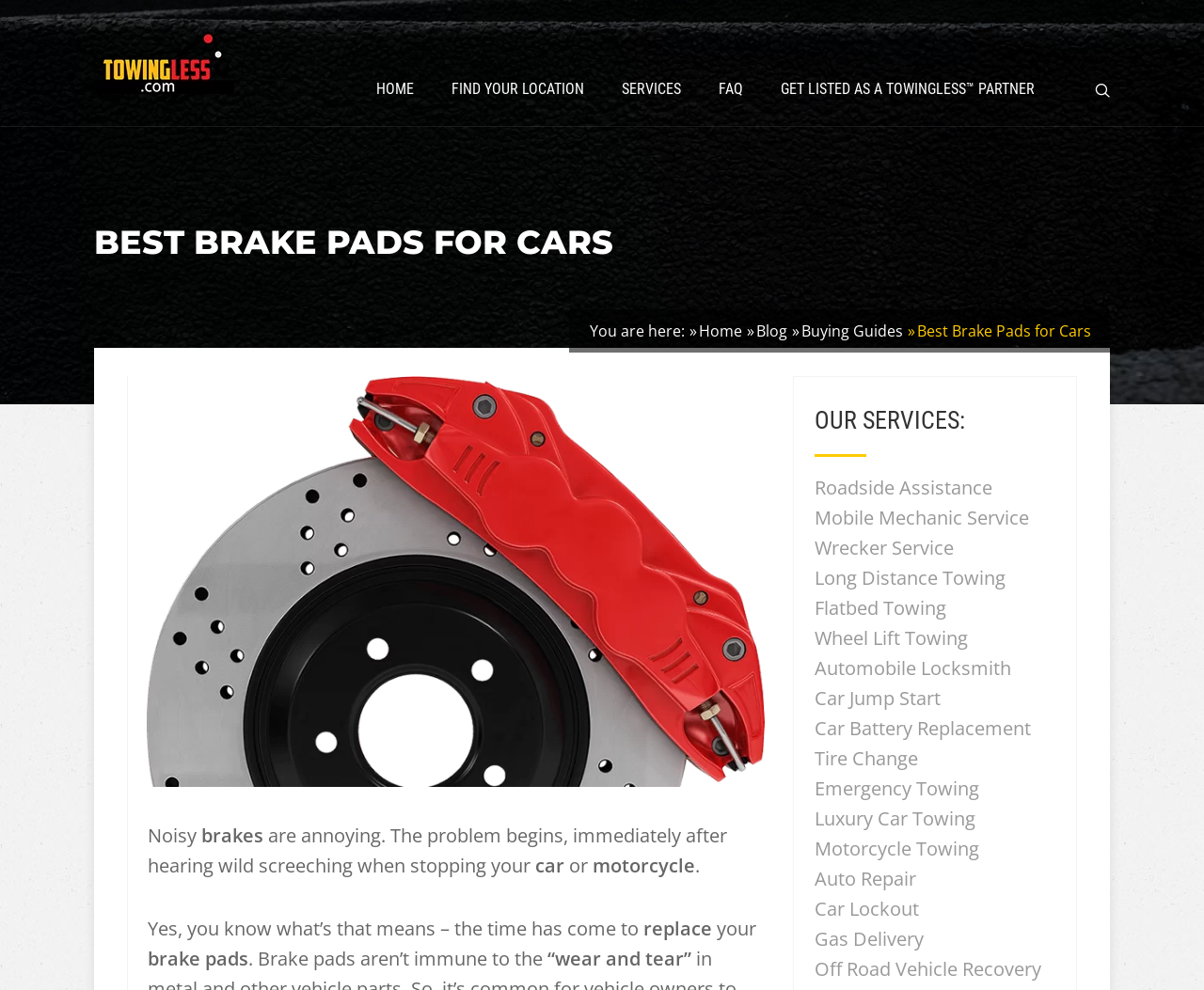Please identify the bounding box coordinates of the element on the webpage that should be clicked to follow this instruction: "Learn about 'Roadside Assistance' service". The bounding box coordinates should be given as four float numbers between 0 and 1, formatted as [left, top, right, bottom].

[0.677, 0.479, 0.824, 0.505]